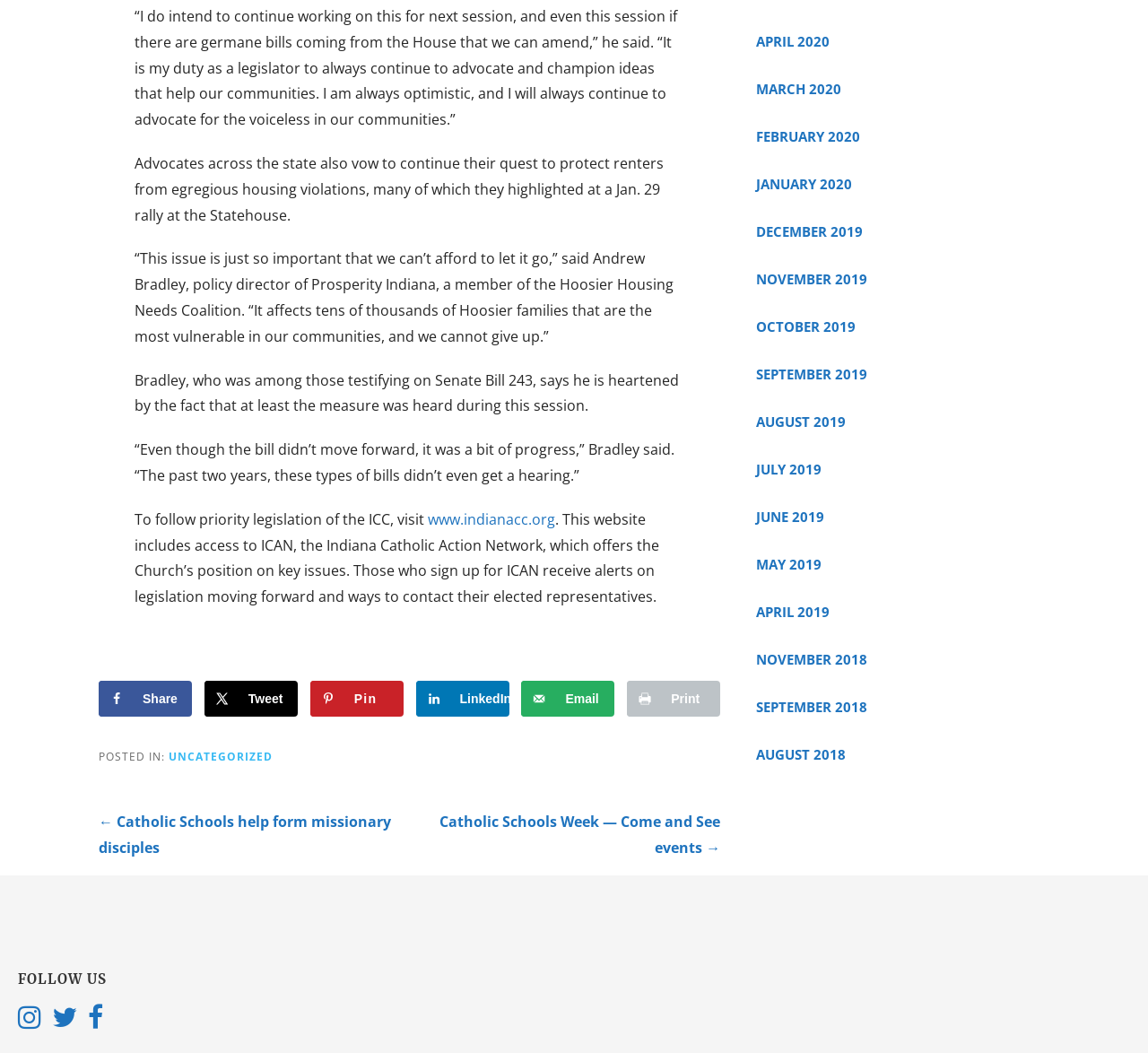Determine the bounding box coordinates of the element's region needed to click to follow the instruction: "Follow on LinkedIn". Provide these coordinates as four float numbers between 0 and 1, formatted as [left, top, right, bottom].

[0.362, 0.647, 0.443, 0.681]